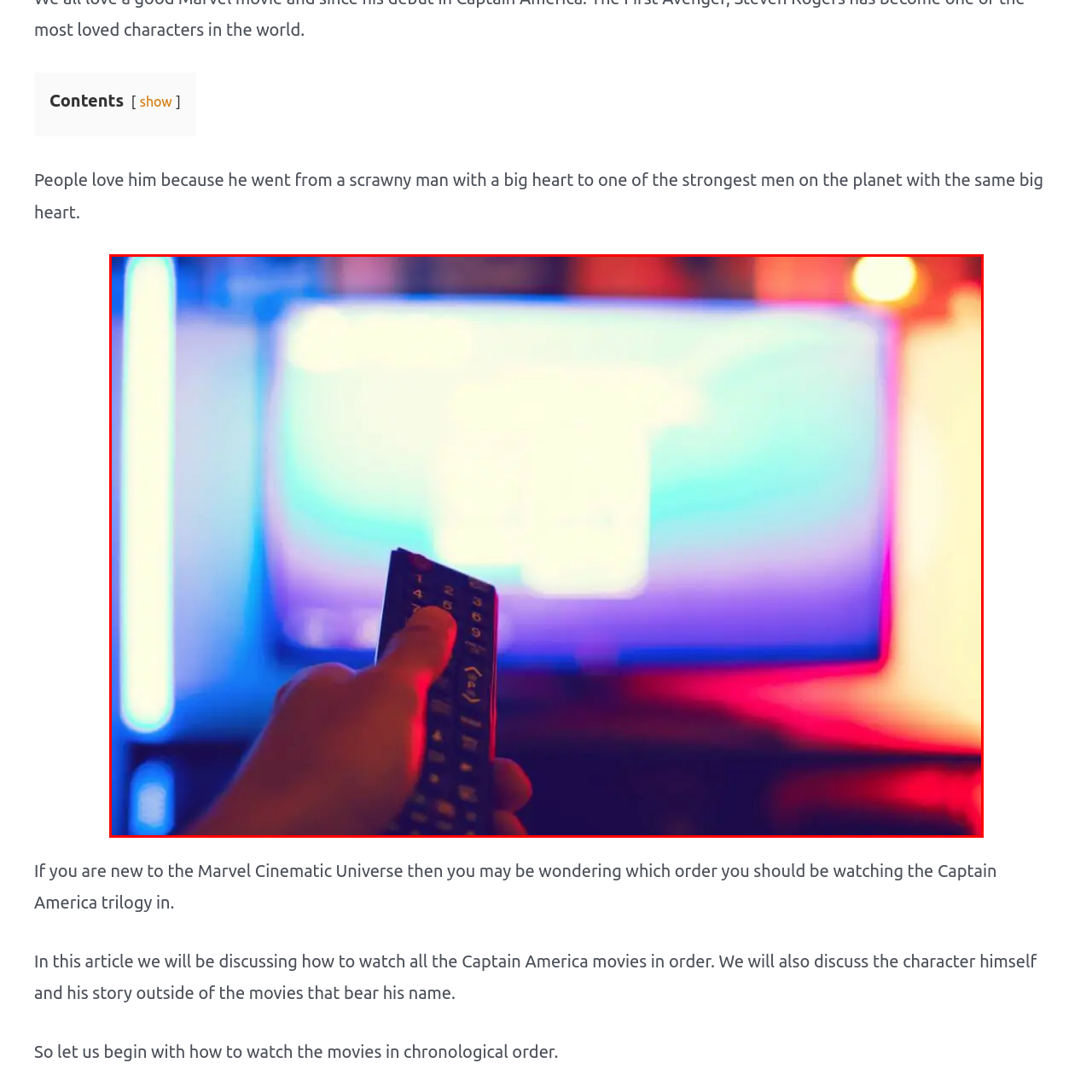What colors dominate the background? Focus on the image highlighted by the red bounding box and respond with a single word or a brief phrase.

Blue and purple